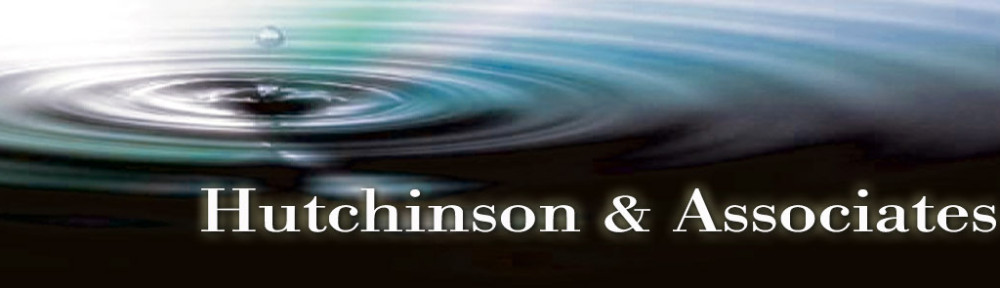Provide an extensive narrative of what is shown in the image.

The image features a serene design that captures the essence of calm and tranquility, echoing the values of Hutchinson and Associates Psychology. It showcases ripples on a water surface, symbolizing the impact of therapy and emotional healing. Overlaying this gentle backdrop is the prominent text "Hutchinson & Associates," rendered in an elegant font that conveys professionalism and warmth. This visual representation aligns with the mission of the practice, emphasizing support and guidance for individuals seeking psychological services in Kansas City. Overall, the image reflects a welcoming invitation for those interested in beginning their therapy journey.